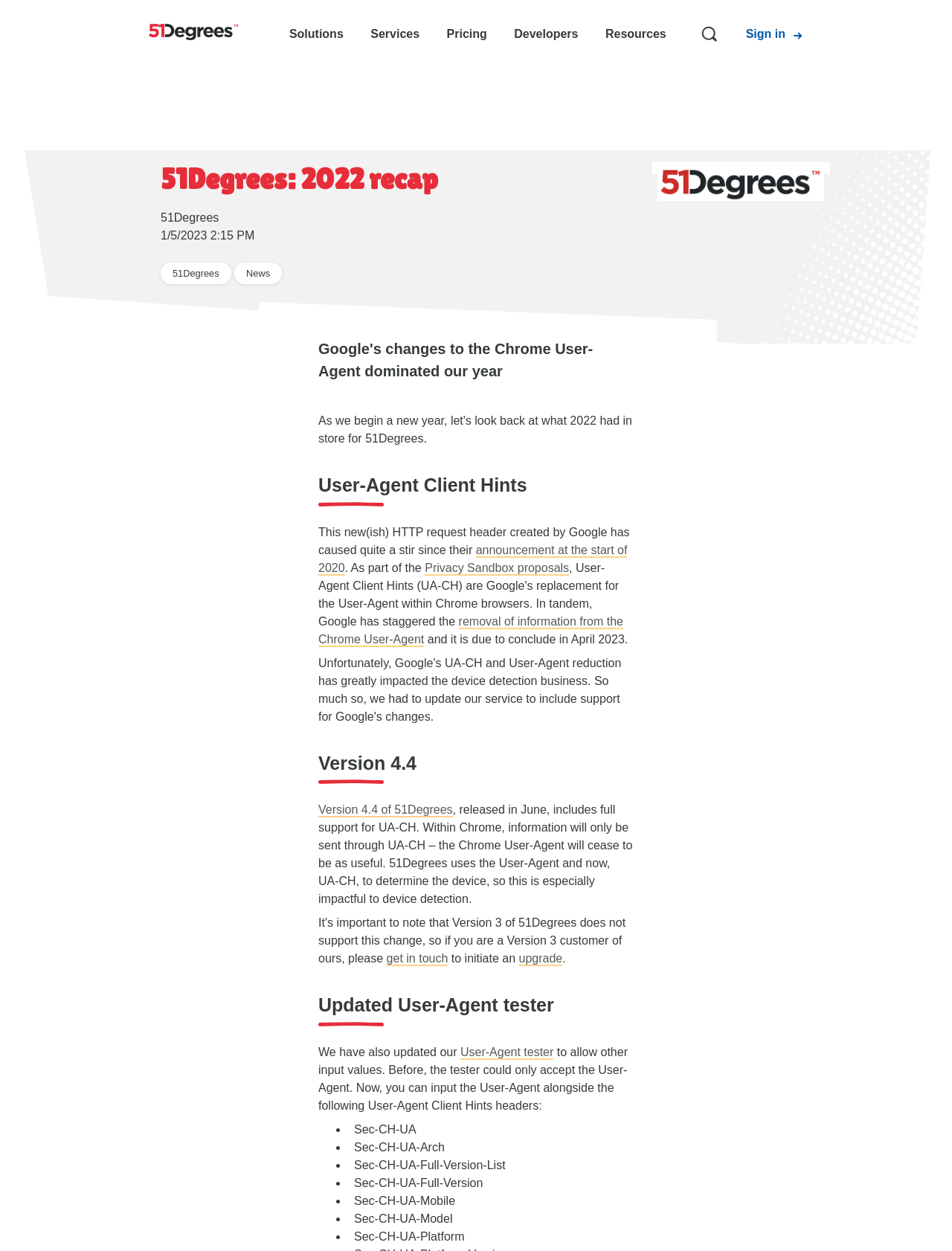Please find and provide the title of the webpage.

51Degrees: 2022 recap